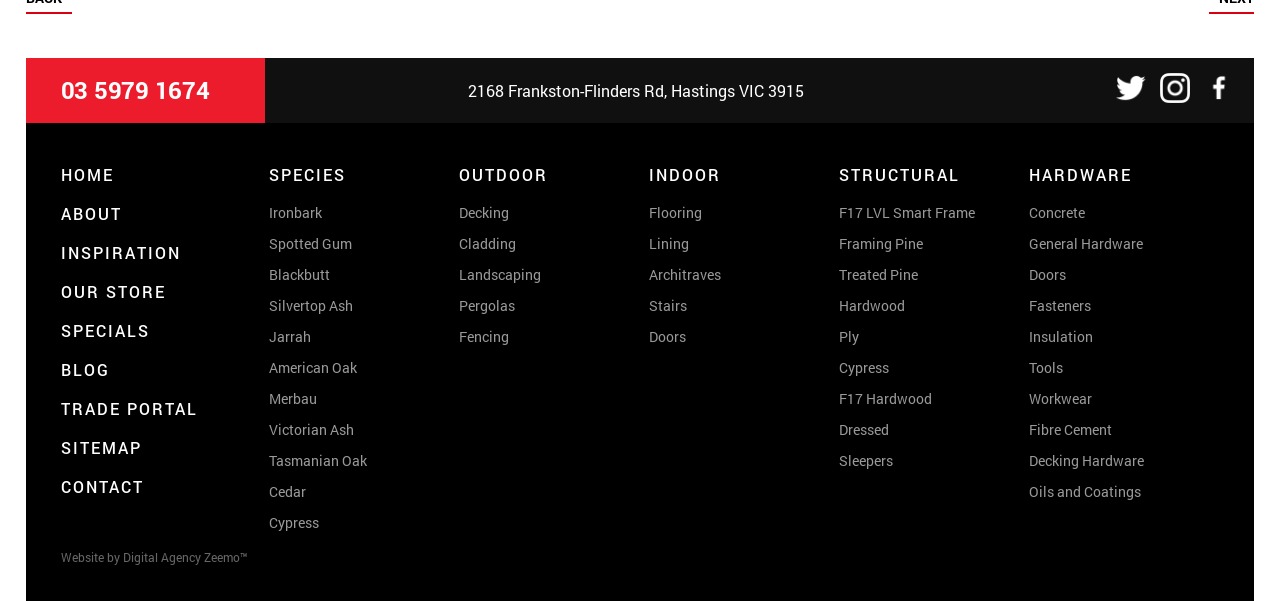Can you show the bounding box coordinates of the region to click on to complete the task described in the instruction: "Go to the ABOUT page"?

[0.047, 0.337, 0.095, 0.372]